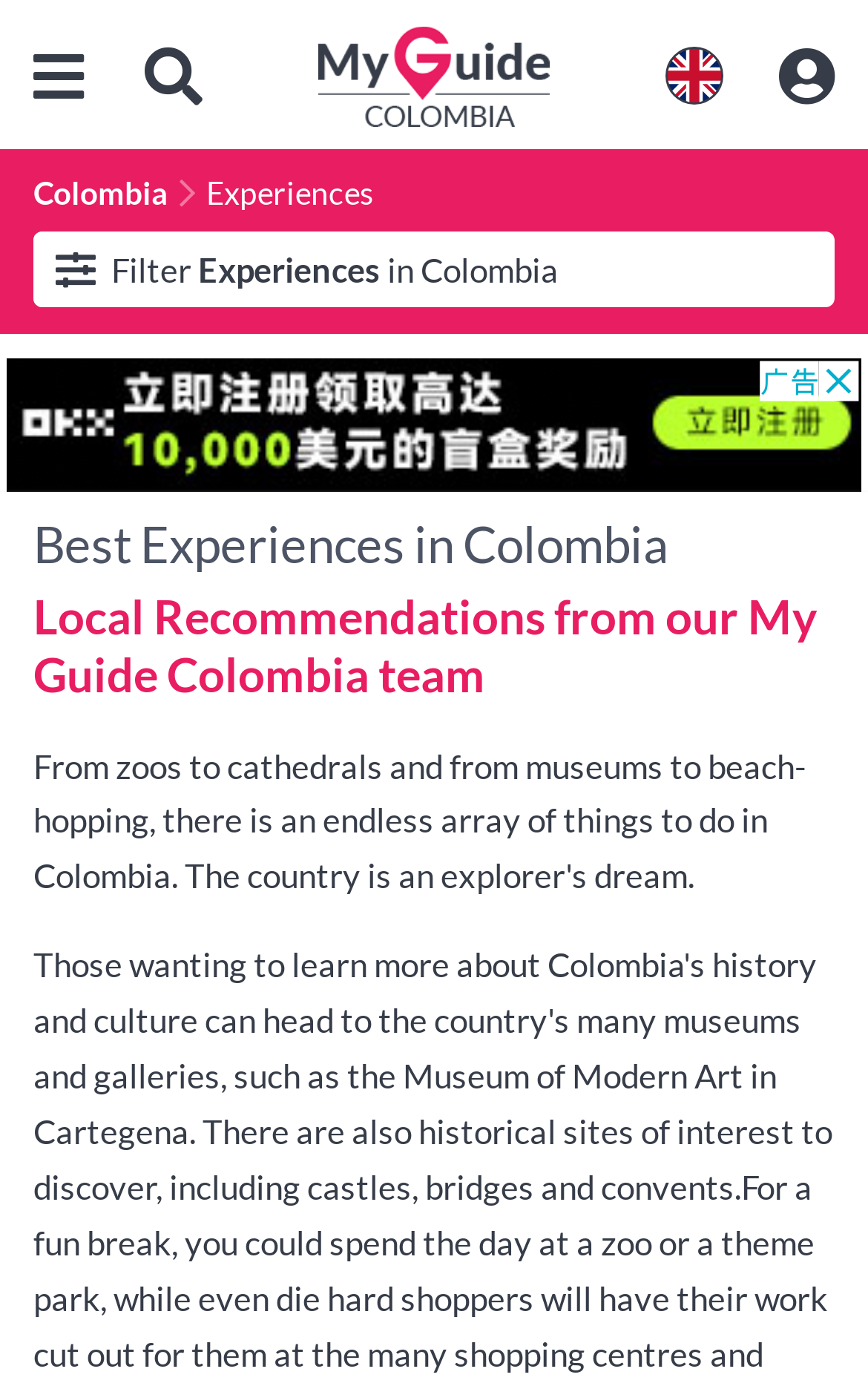Refer to the screenshot and give an in-depth answer to this question: Is there an image on the page?

I found an image element with the description 'My Guide Colombia' within the bounding box coordinates [0.366, 0.019, 0.634, 0.091]. This image is likely a logo or a branding element.